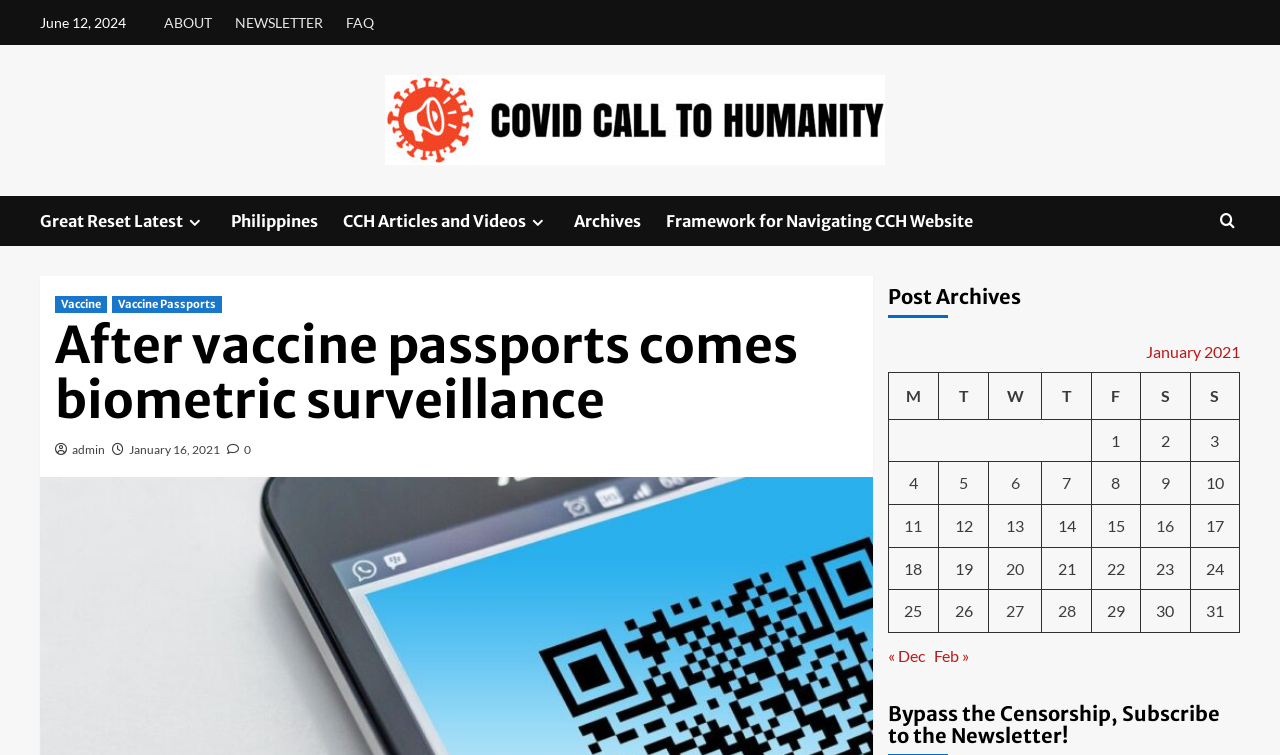Determine the main headline of the webpage and provide its text.

After vaccine passports comes biometric surveillance